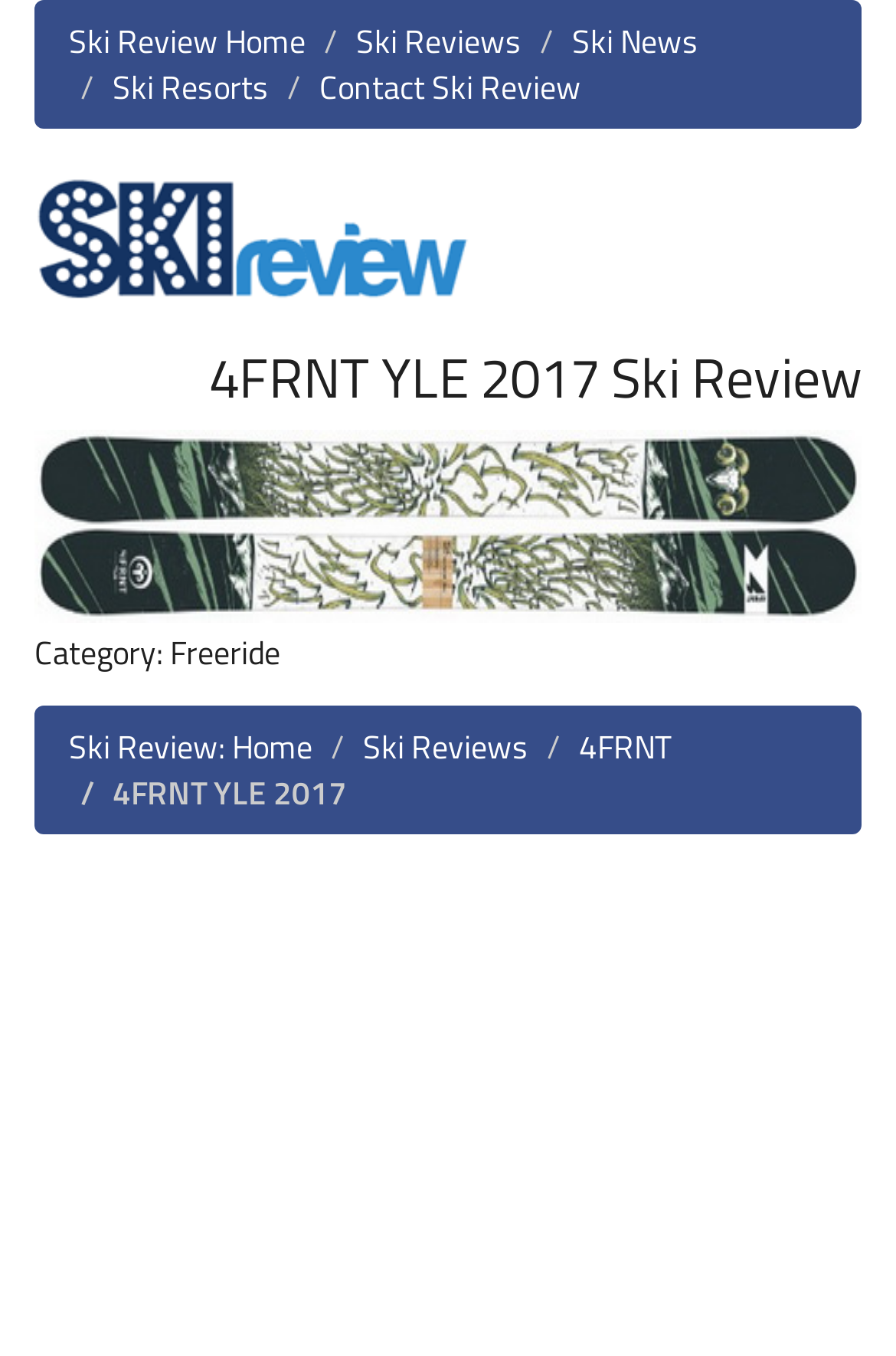What type of ski is the 4FRNT YLE 2017?
Can you provide a detailed and comprehensive answer to the question?

I determined the answer by looking at the category label 'Category: Freeride' located below the ski image.